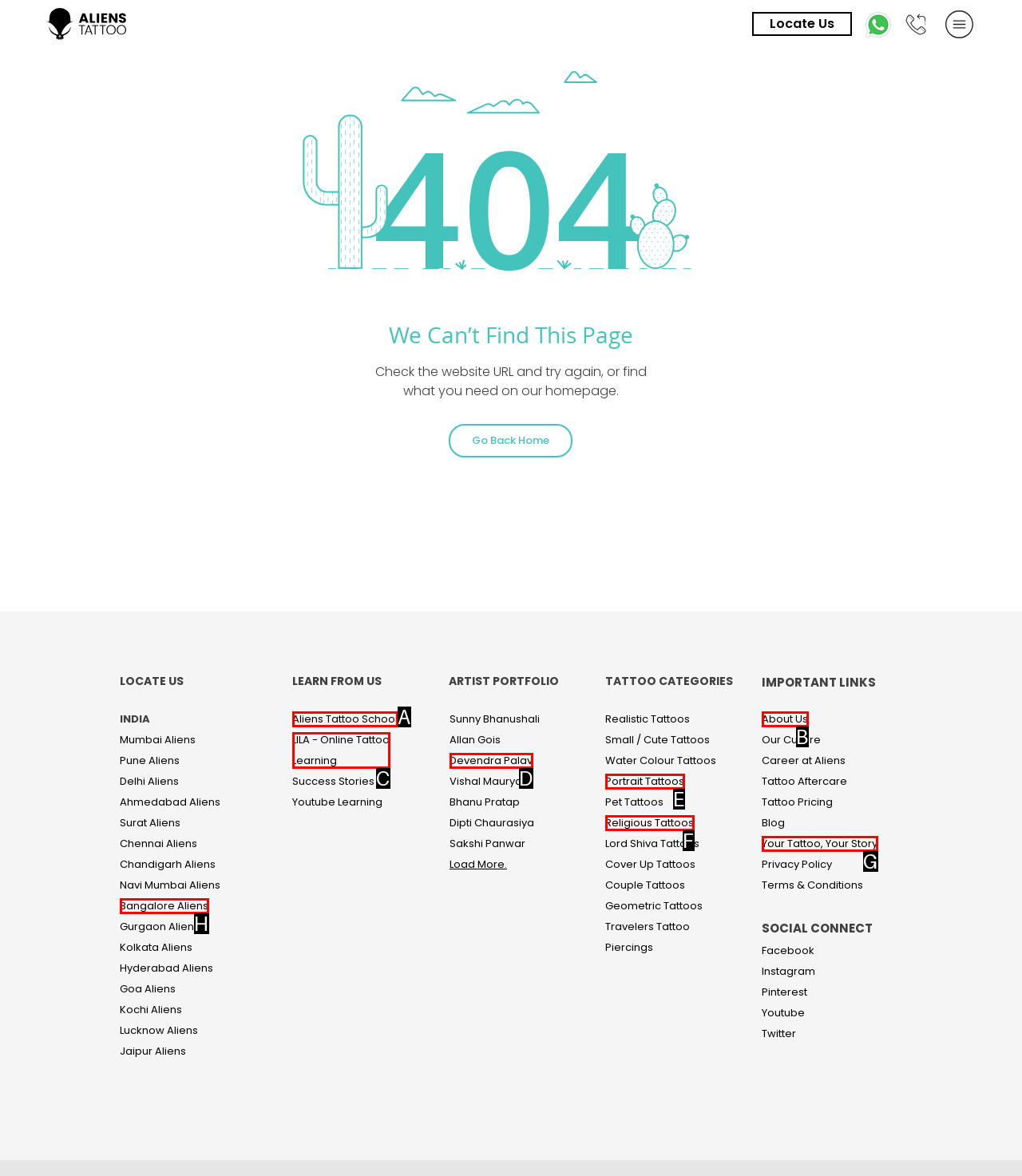From the given options, find the HTML element that fits the description: LILA - Online Tattoo Learning. Reply with the letter of the chosen element.

C